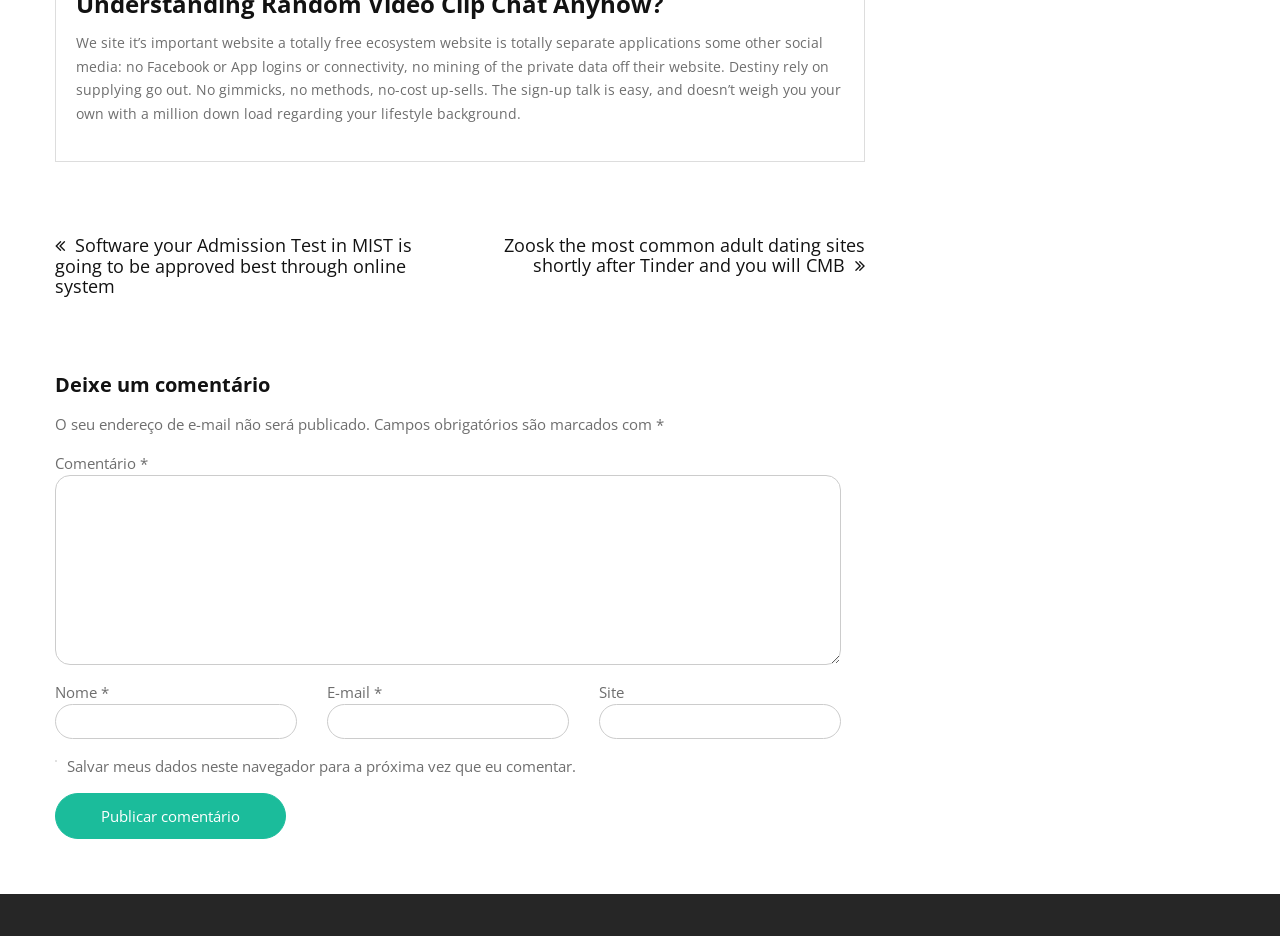Answer the question below in one word or phrase:
What is the purpose of this website?

Totally free ecosystem